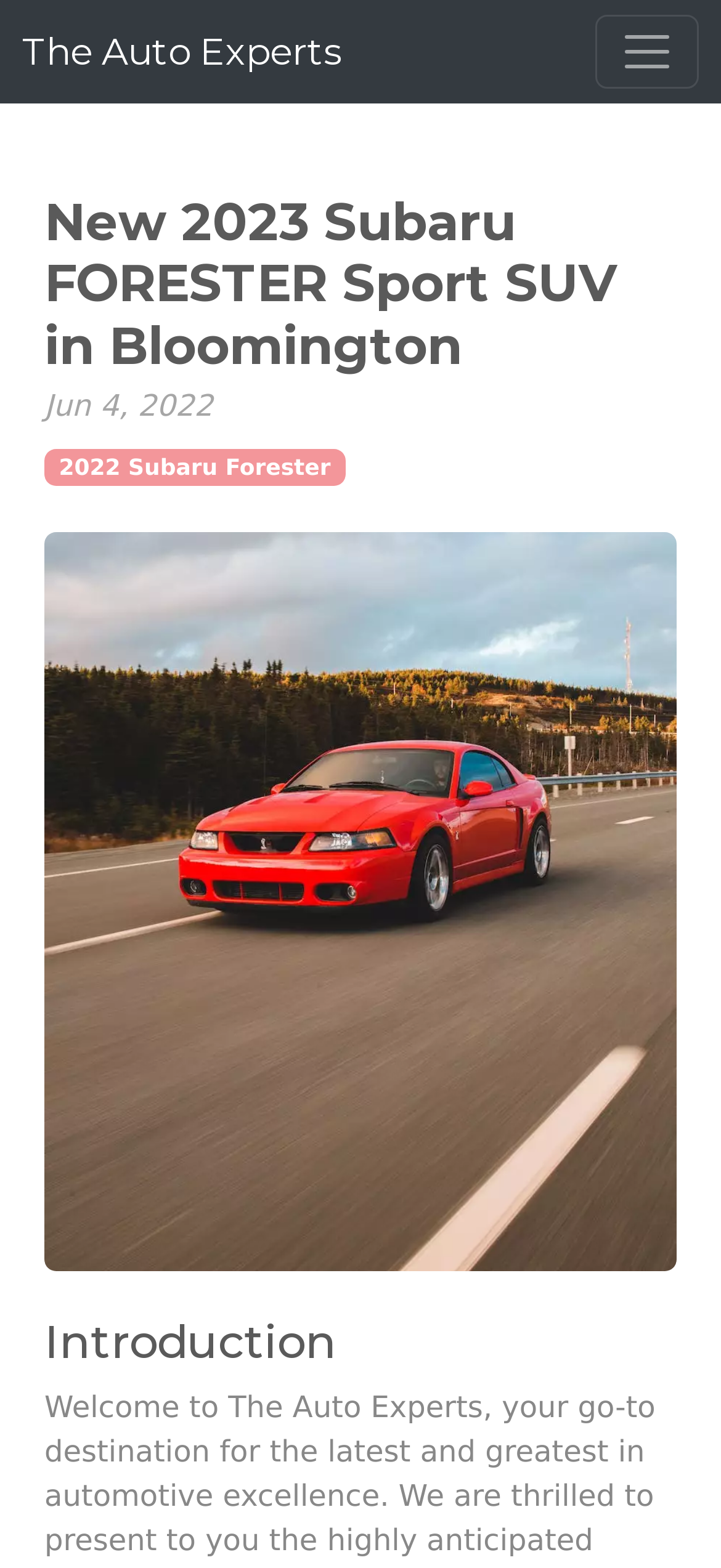Reply to the question with a single word or phrase:
What is the date mentioned on the webpage?

Jun 4, 2022